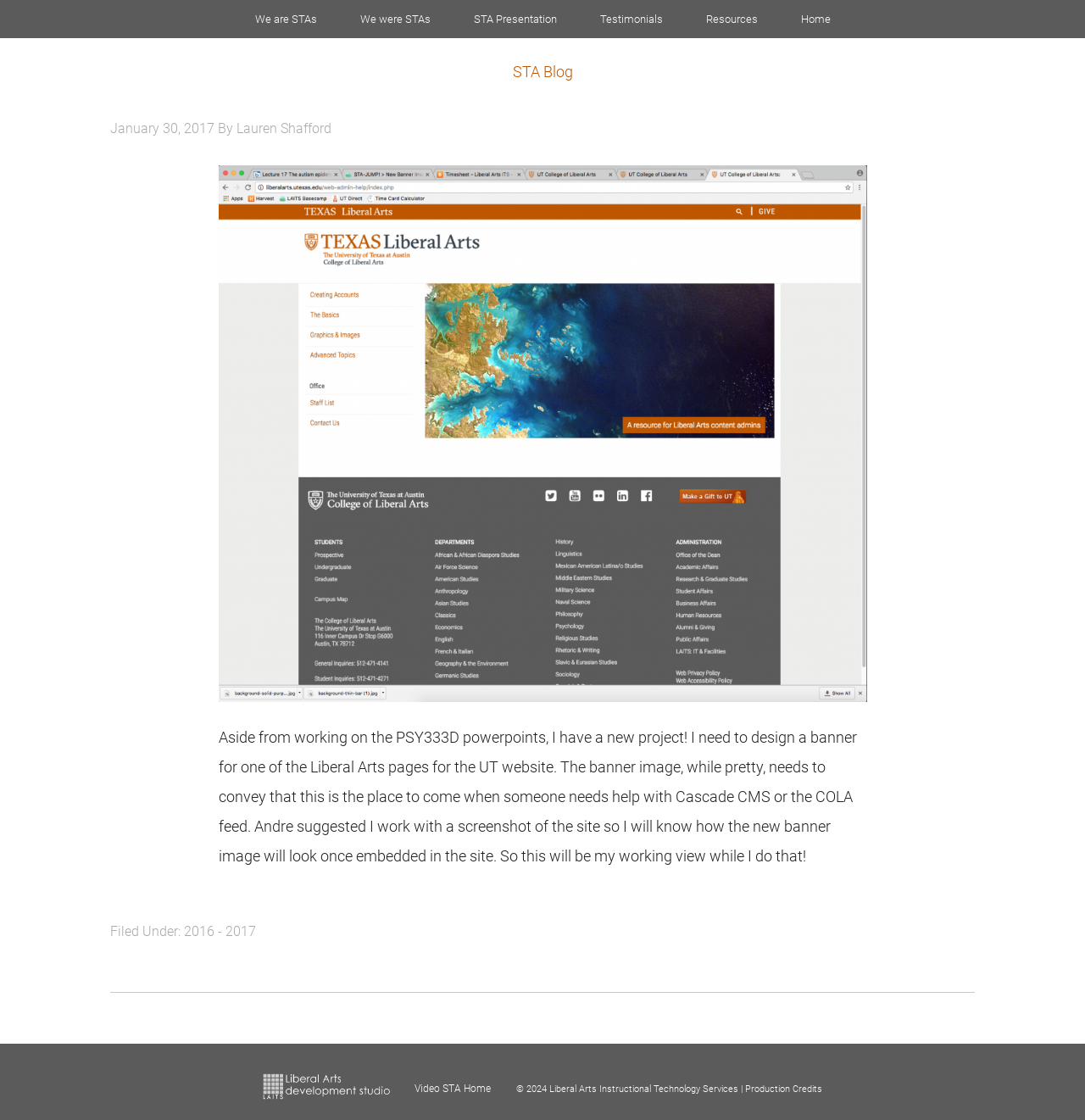Identify the bounding box coordinates of the region that should be clicked to execute the following instruction: "visit the STA Blog page".

[0.055, 0.053, 0.945, 0.075]